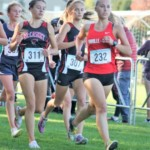Describe all the elements and aspects of the image comprehensively.

The image captures a dynamic moment from a cross-country race featuring several female athletes in motion. Among them, one runner stands out in a bright red uniform with the number 232, showcasing determination as she navigates the course. To her left, another competitor in black and red, number 311, runs closely alongside. The scene is set on a green field with trees in the background, hinting at a sporting event filled with energy and competitiveness. The focus on these athletes illustrates their commitment to the sport, as they strive for personal bests amid a lively crowd of supporters in the background.